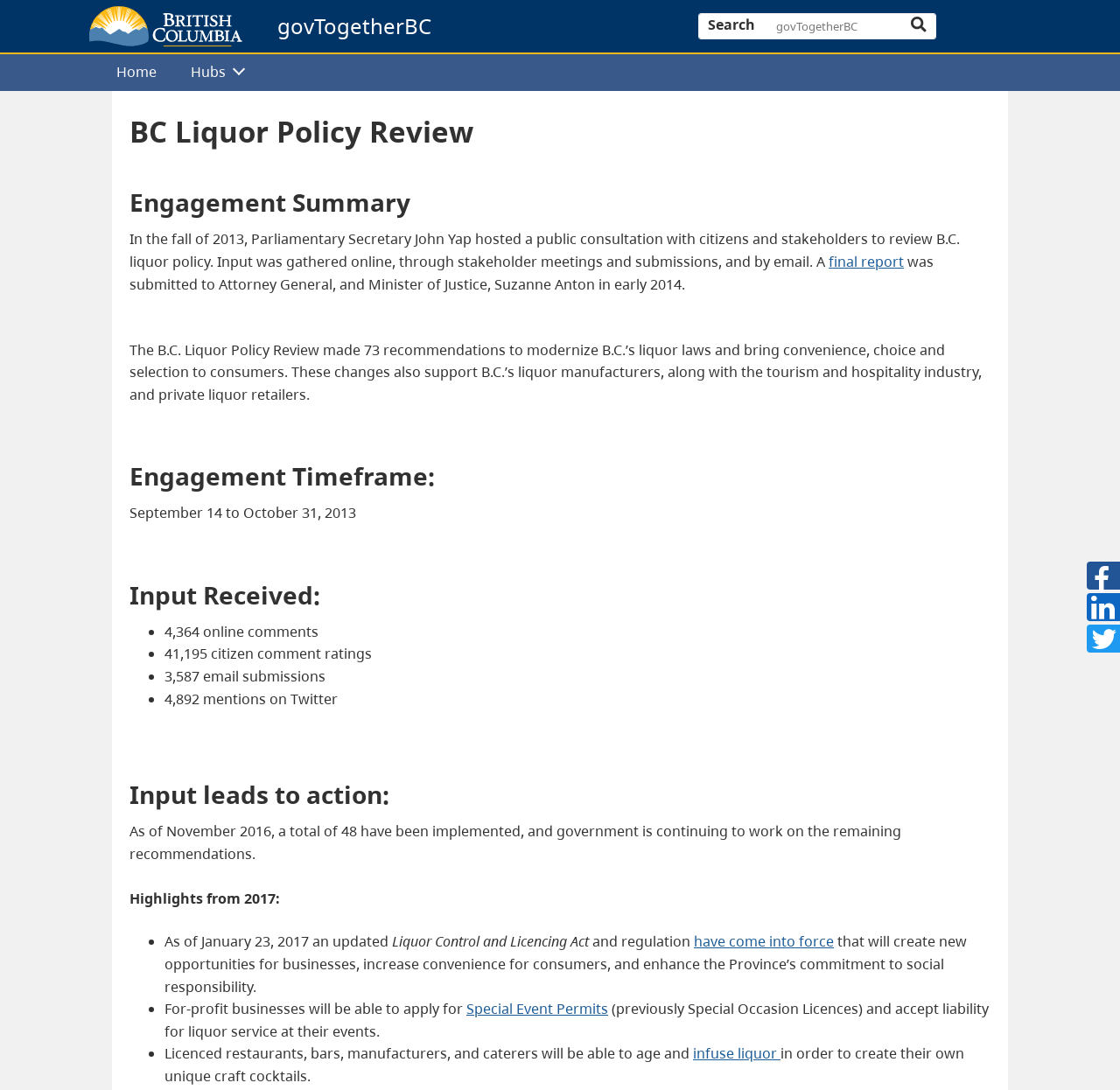Locate the bounding box coordinates of the area where you should click to accomplish the instruction: "Read the final report".

[0.74, 0.231, 0.807, 0.249]